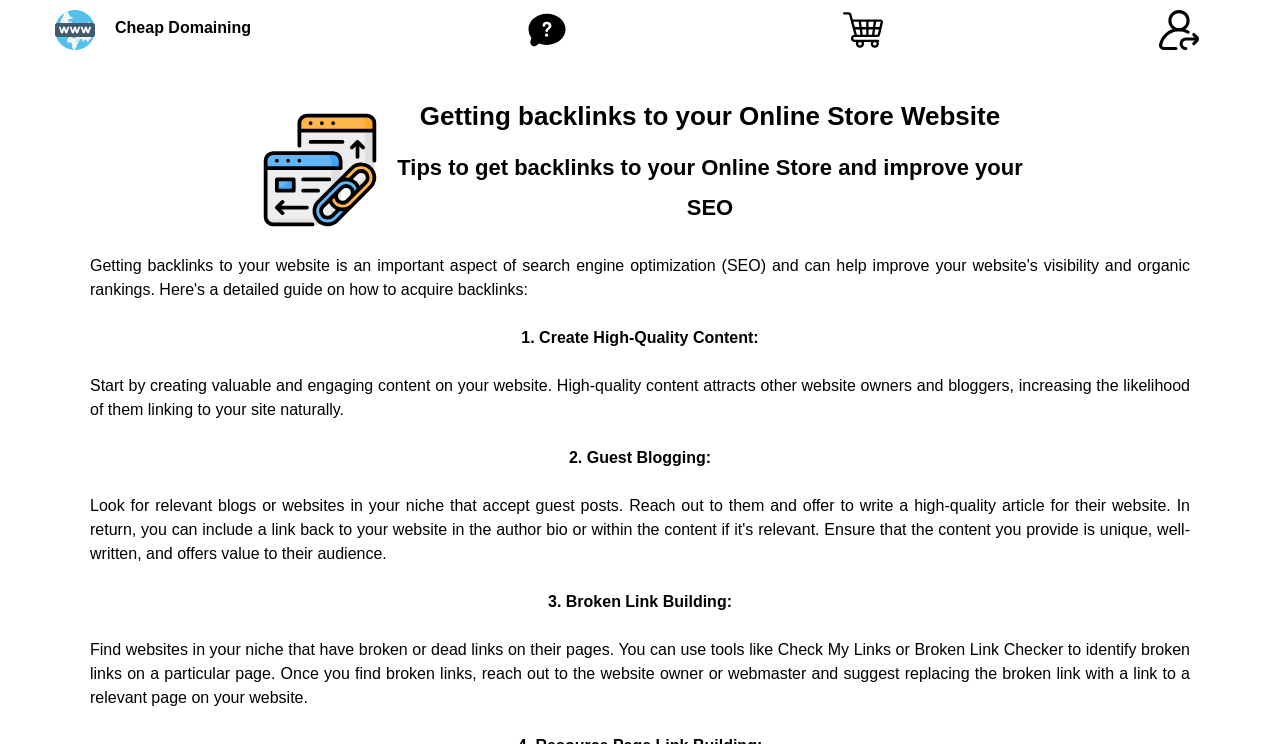What is the goal of the webpage?
Please use the image to provide a one-word or short phrase answer.

Improve SEO